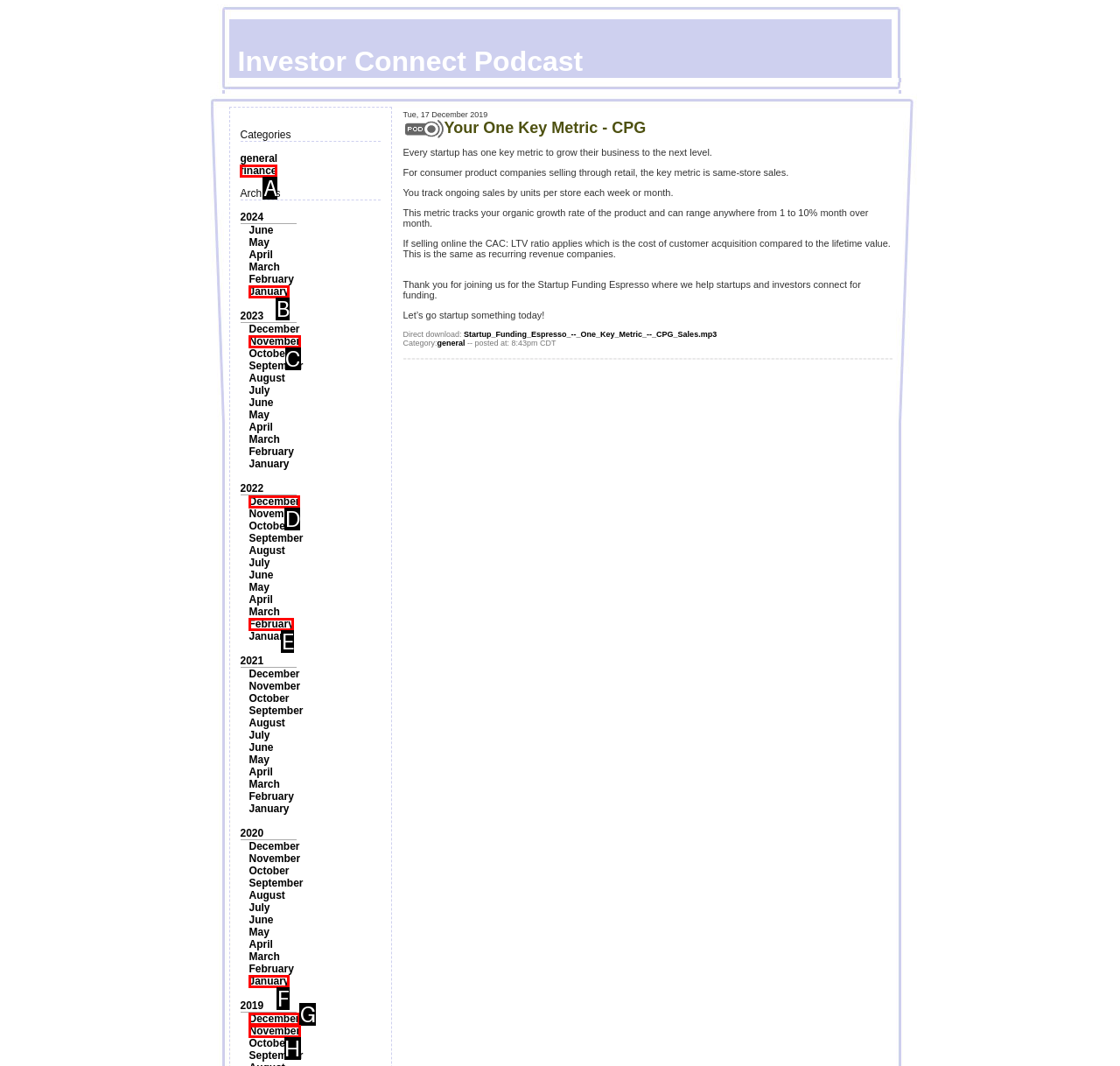Pick the option that corresponds to: February
Provide the letter of the correct choice.

E